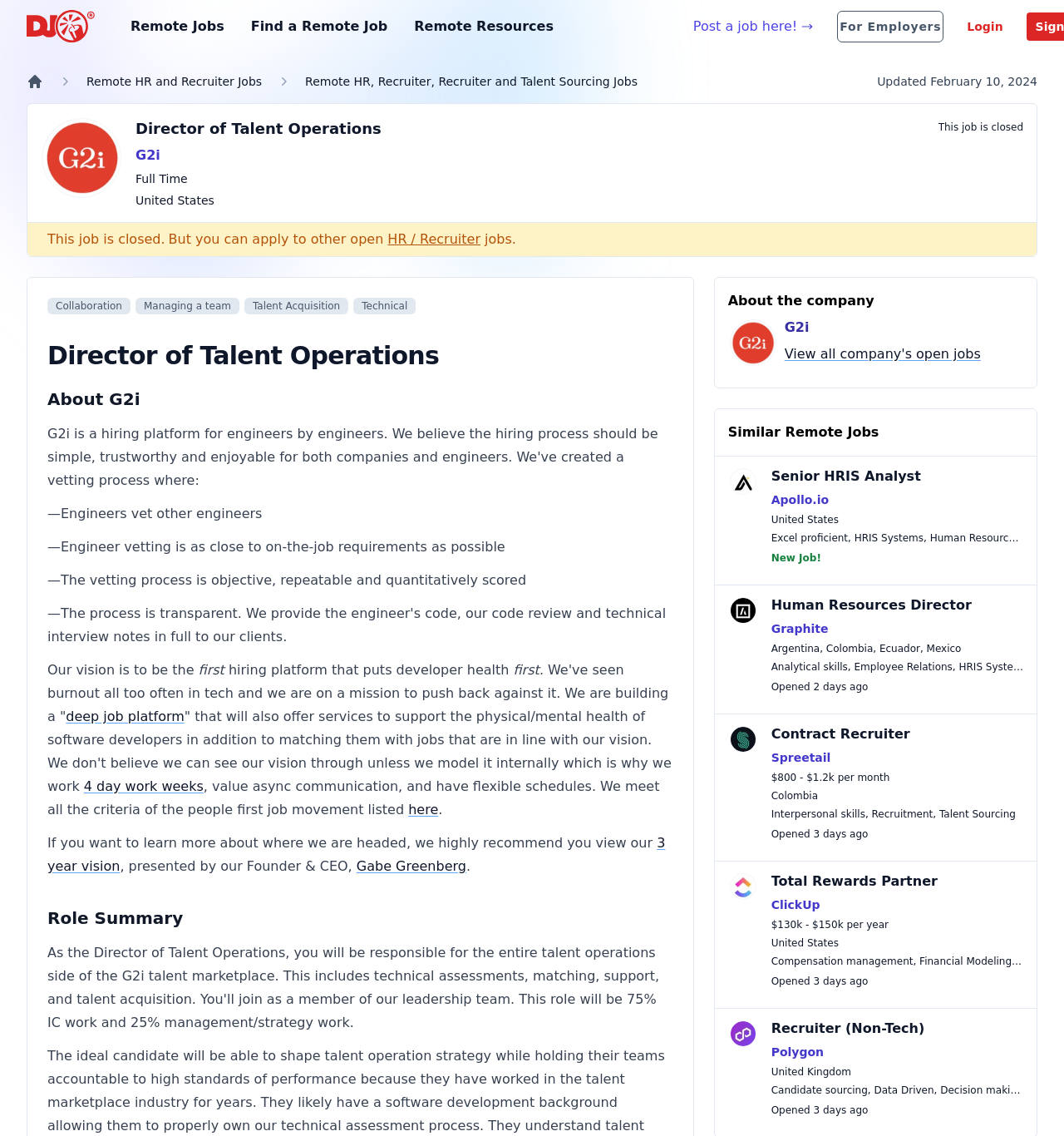What is the type of job posting?
Respond to the question with a well-detailed and thorough answer.

I found the answer by looking at the static text element with the text 'Full Time' which is located near the top of the webpage, indicating that it is the type of job posting.